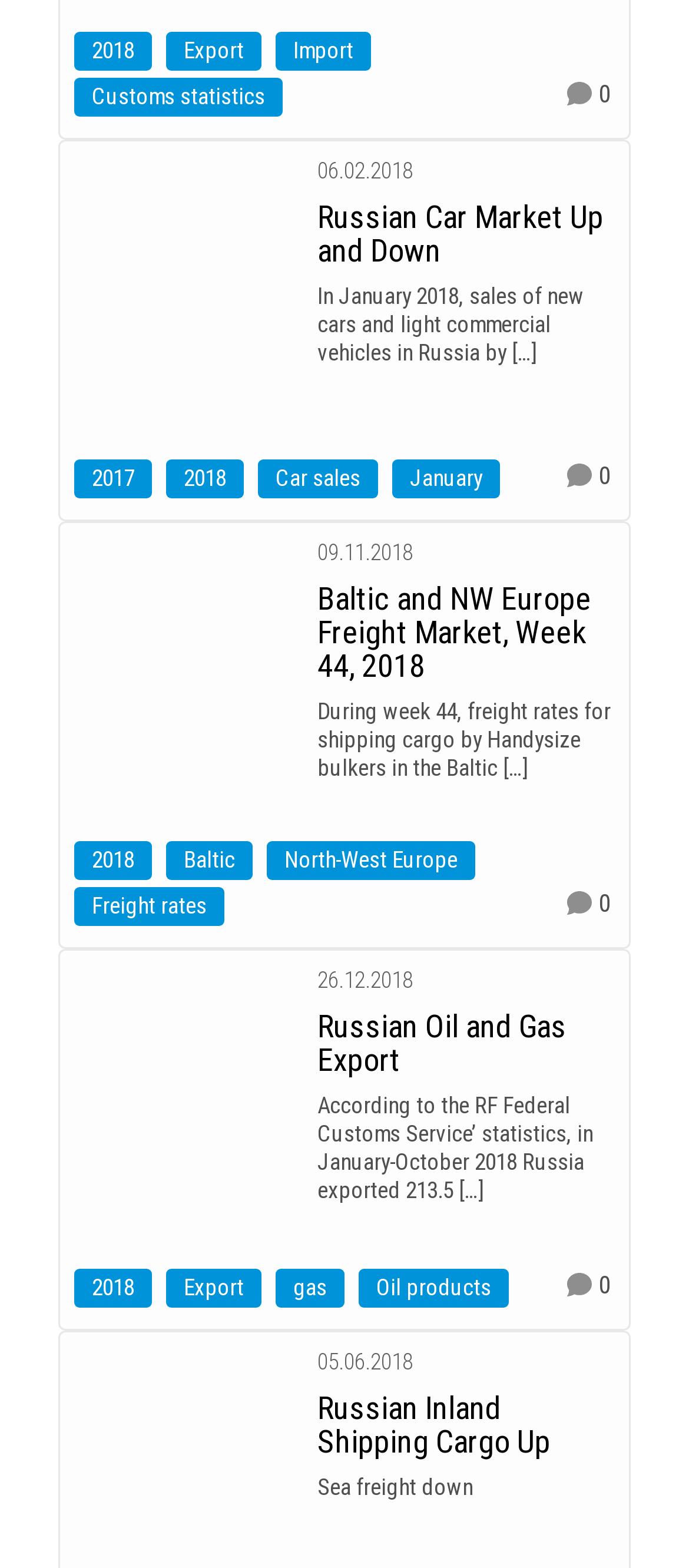Examine the image carefully and respond to the question with a detailed answer: 
What are the categories listed on the webpage?

By examining the links on the webpage, I found that there are several categories listed, including Car sales, Baltic, North-West Europe, and Freight rates. These categories are likely related to the topics of the articles on the webpage.